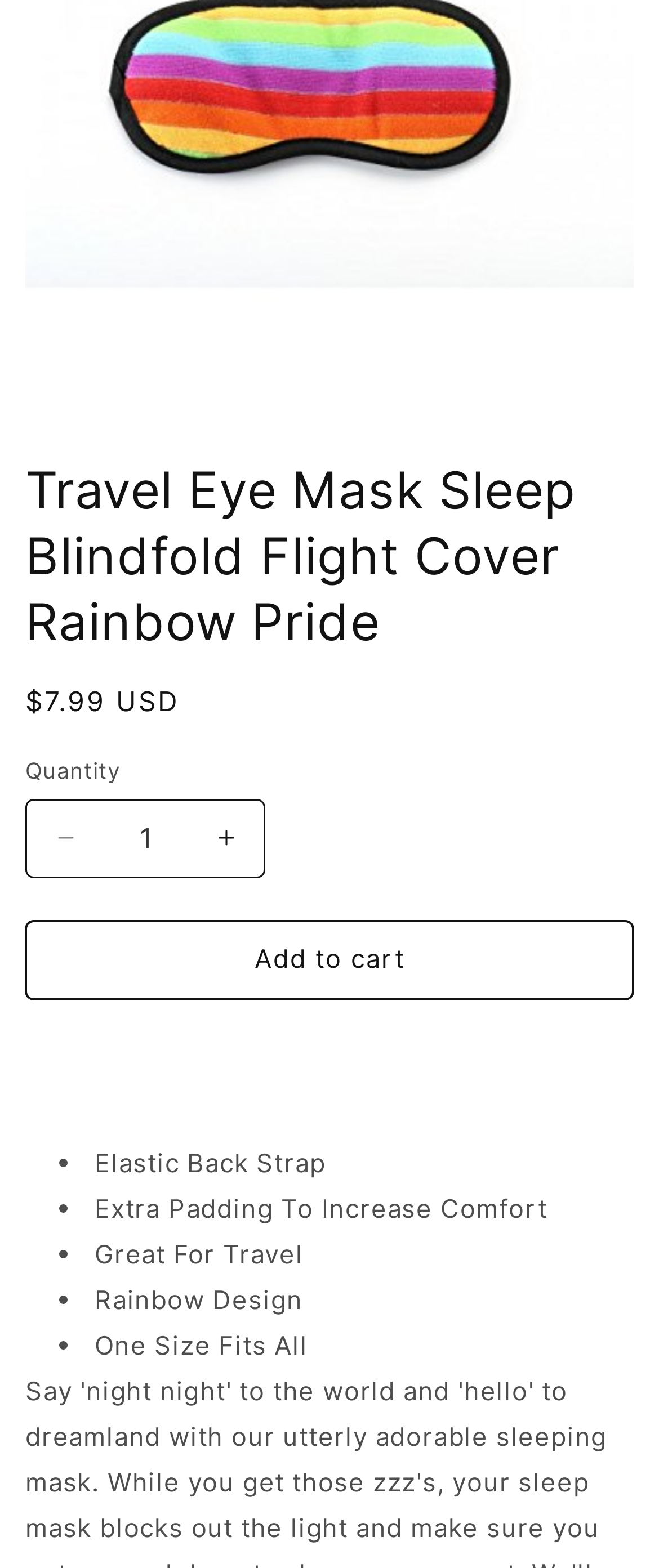Determine the bounding box for the described UI element: "Add to cart".

[0.038, 0.587, 0.962, 0.637]